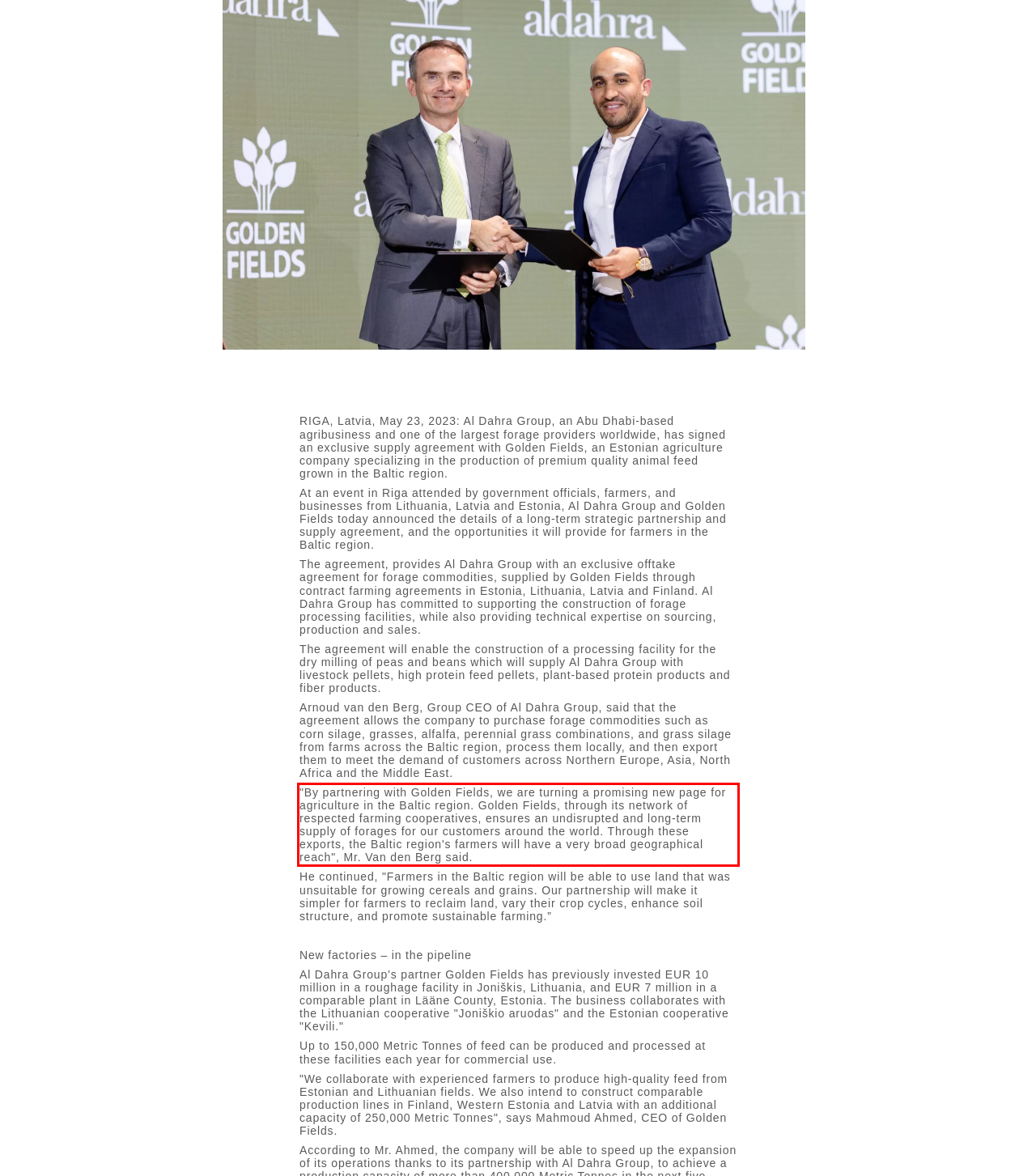Using OCR, extract the text content found within the red bounding box in the given webpage screenshot.

"By partnering with Golden Fields, we are turning a promising new page for agriculture in the Baltic region. Golden Fields, through its network of respected farming cooperatives, ensures an undisrupted and long-term supply of forages for our customers around the world. Through these exports, the Baltic region's farmers will have a very broad geographical reach", Mr. Van den Berg said.